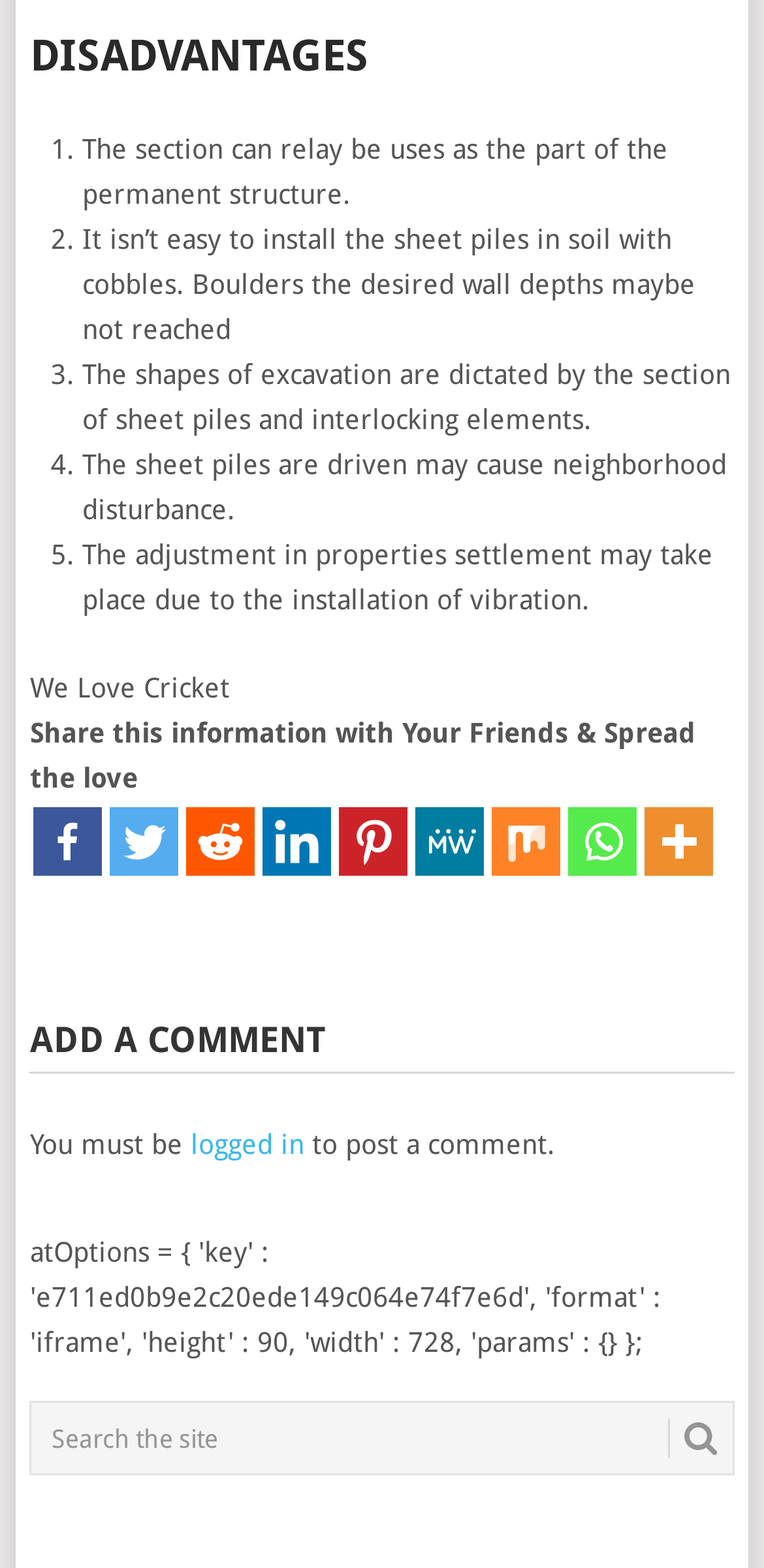Please determine the bounding box coordinates of the section I need to click to accomplish this instruction: "Search the site".

[0.039, 0.894, 0.961, 0.941]